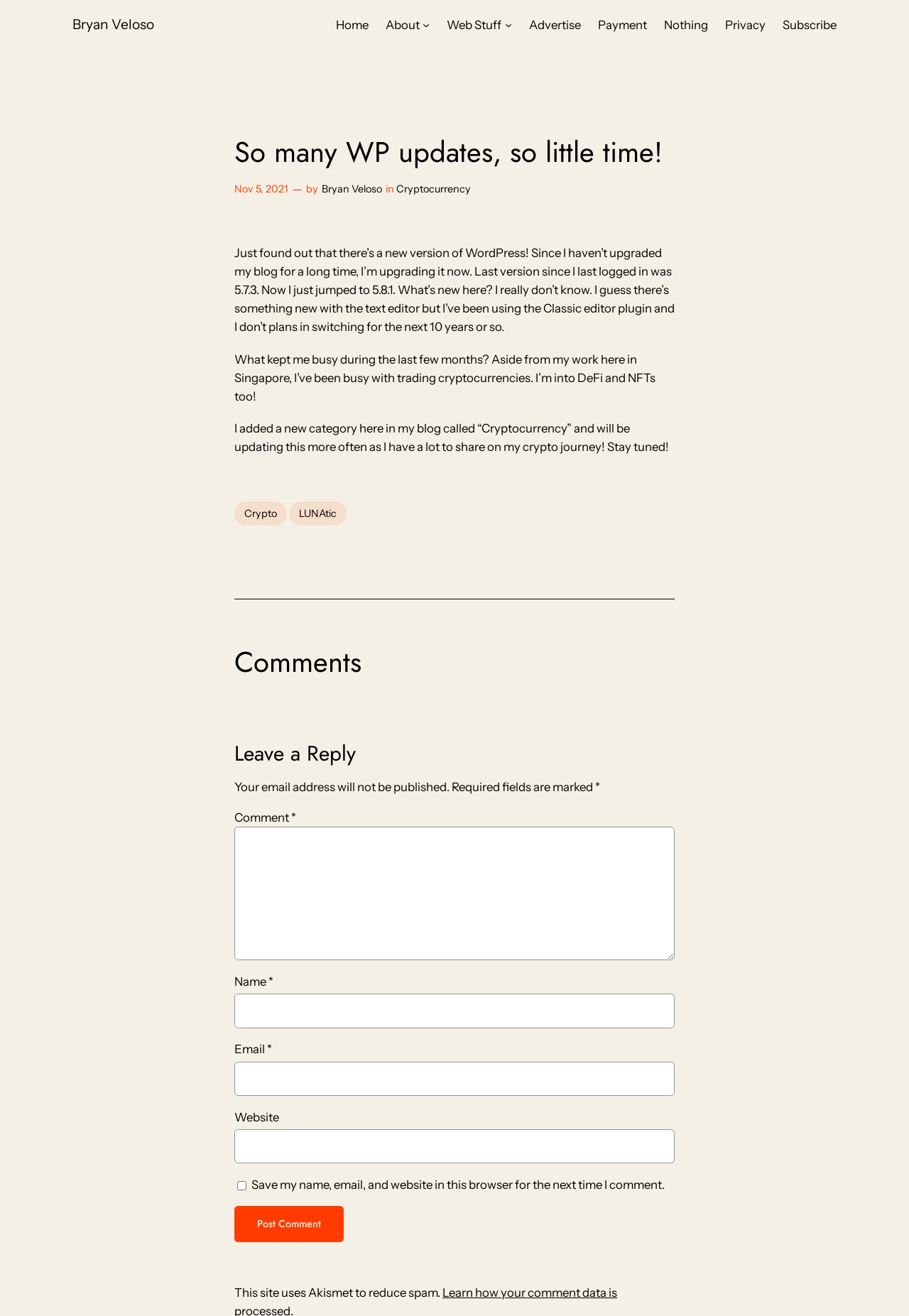Determine the bounding box coordinates for the HTML element mentioned in the following description: "Advertise". The coordinates should be a list of four floats ranging from 0 to 1, represented as [left, top, right, bottom].

[0.582, 0.012, 0.639, 0.026]